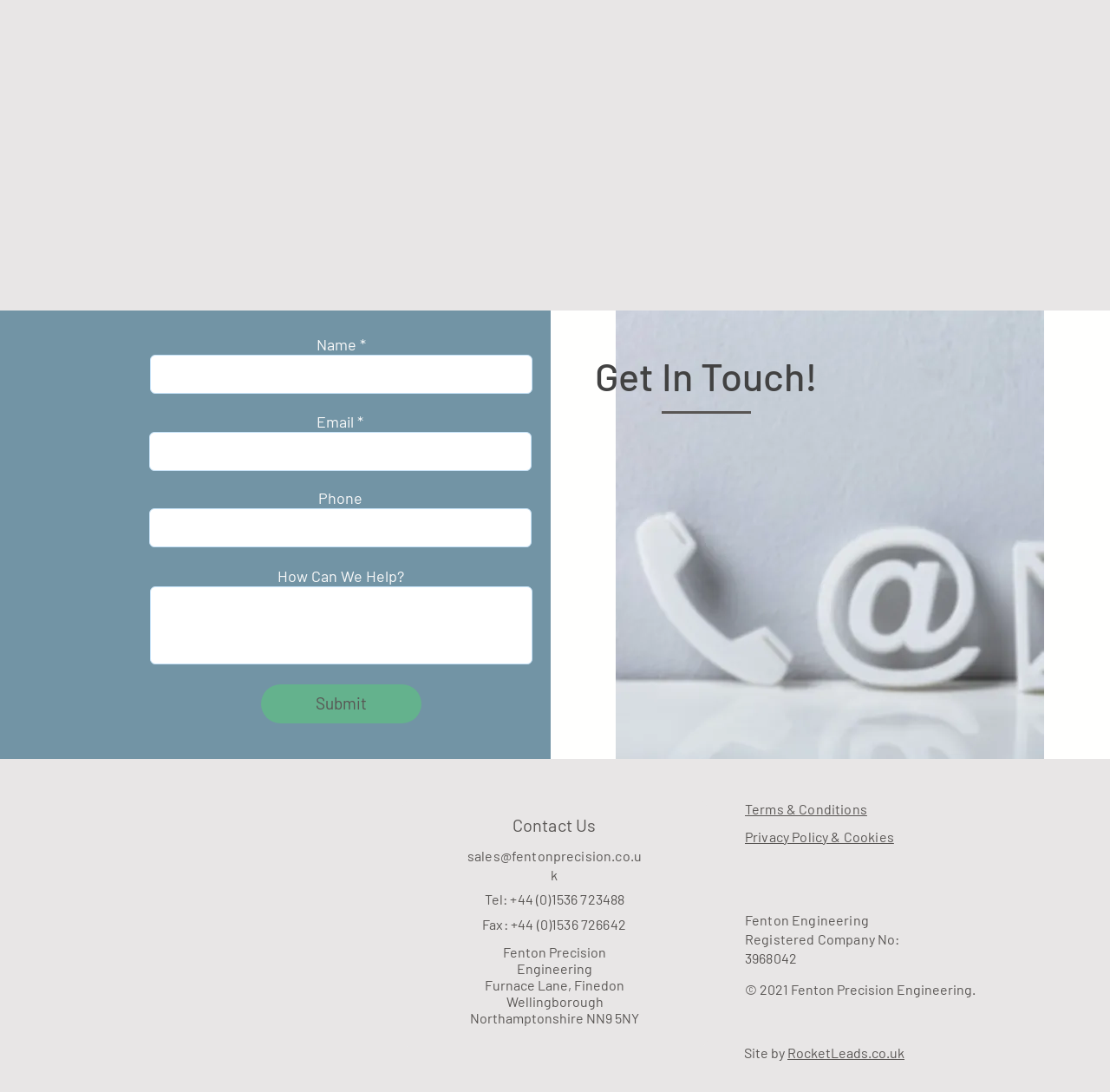What is the address of Fenton Precision Engineering?
Refer to the screenshot and deliver a thorough answer to the question presented.

The address is displayed at the bottom of the webpage, providing the company's physical location.